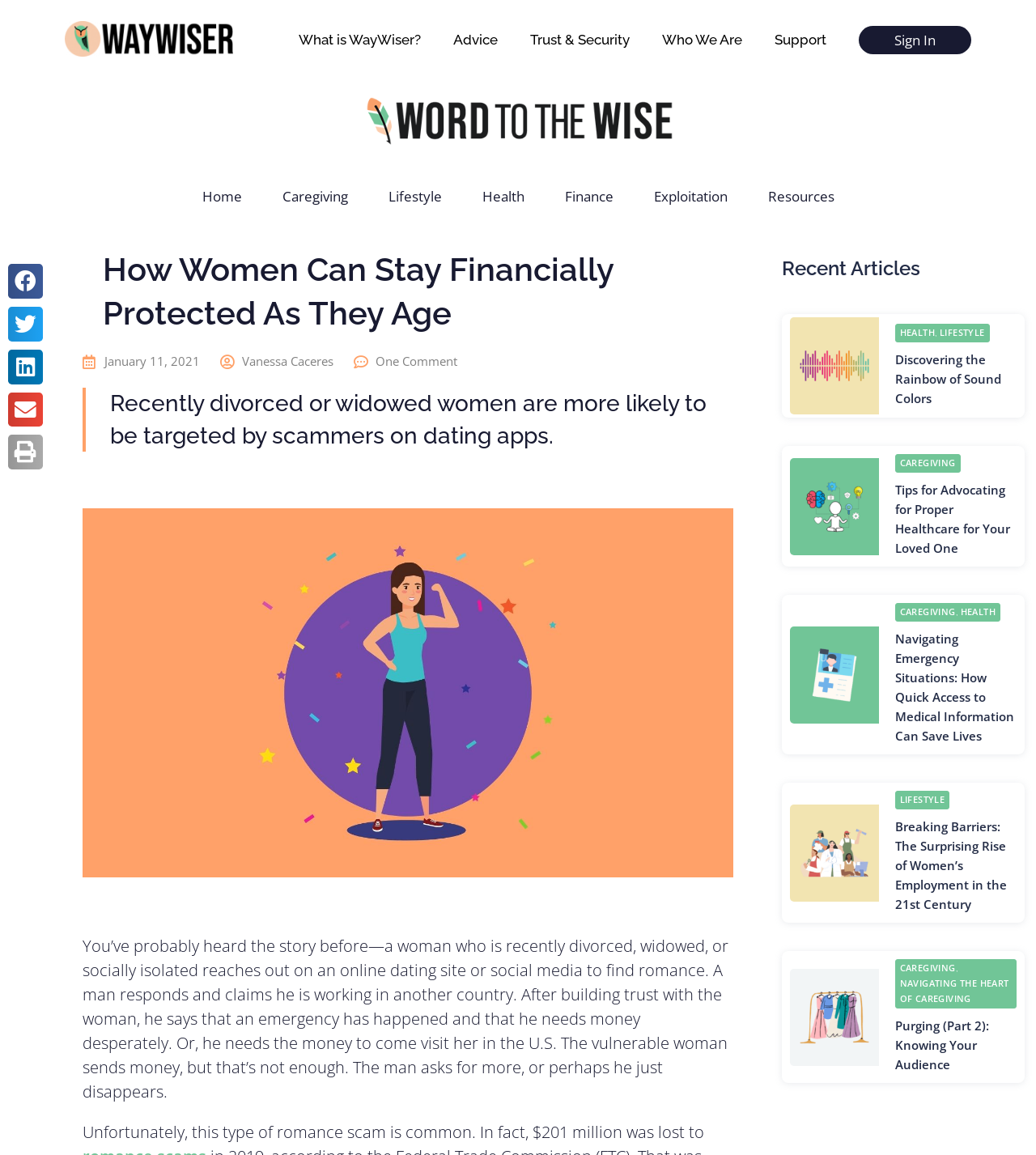Pinpoint the bounding box coordinates of the clickable element needed to complete the instruction: "Share on facebook". The coordinates should be provided as four float numbers between 0 and 1: [left, top, right, bottom].

[0.008, 0.229, 0.041, 0.259]